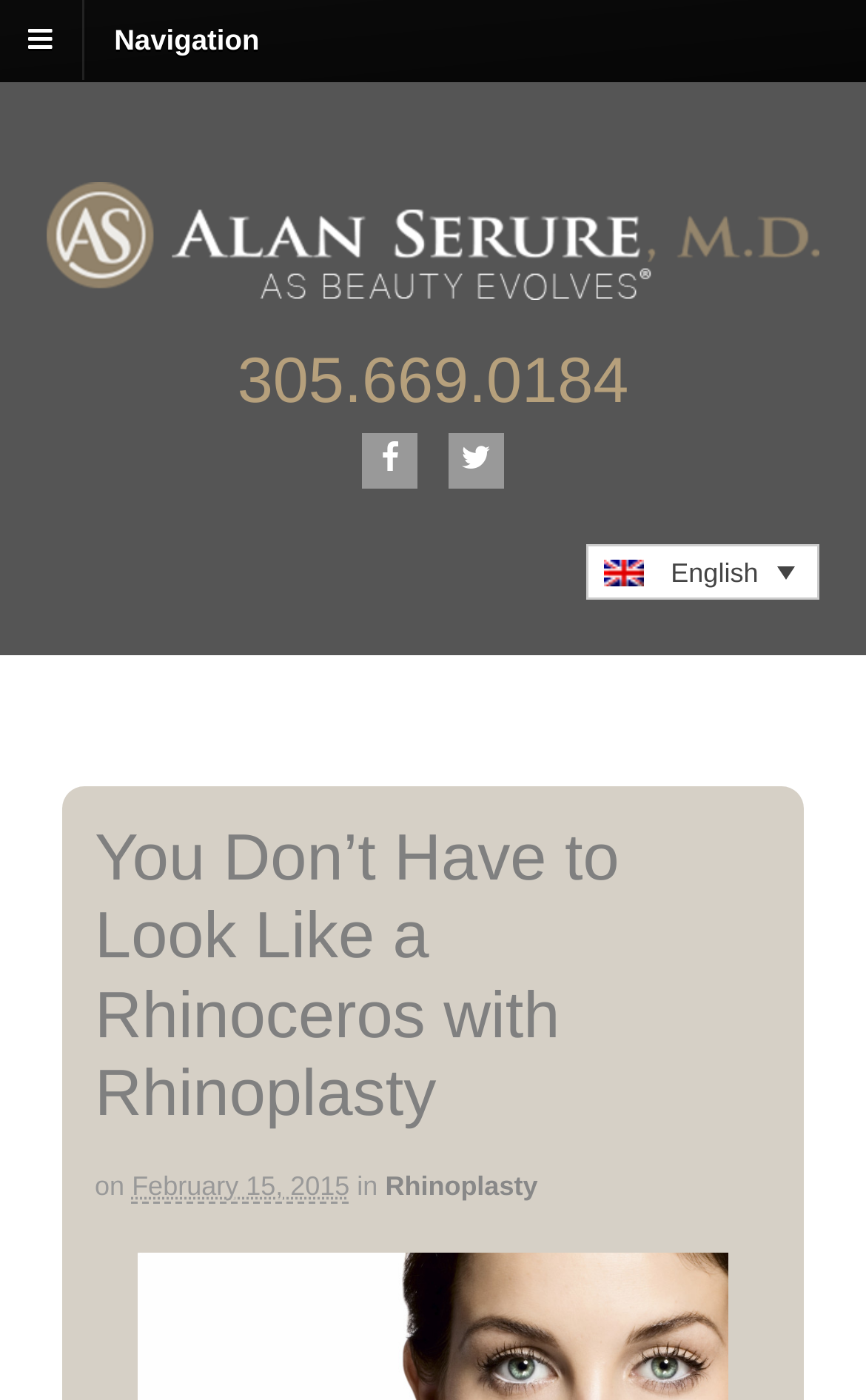What is the name of the doctor?
Look at the screenshot and give a one-word or phrase answer.

Alan Serure MD